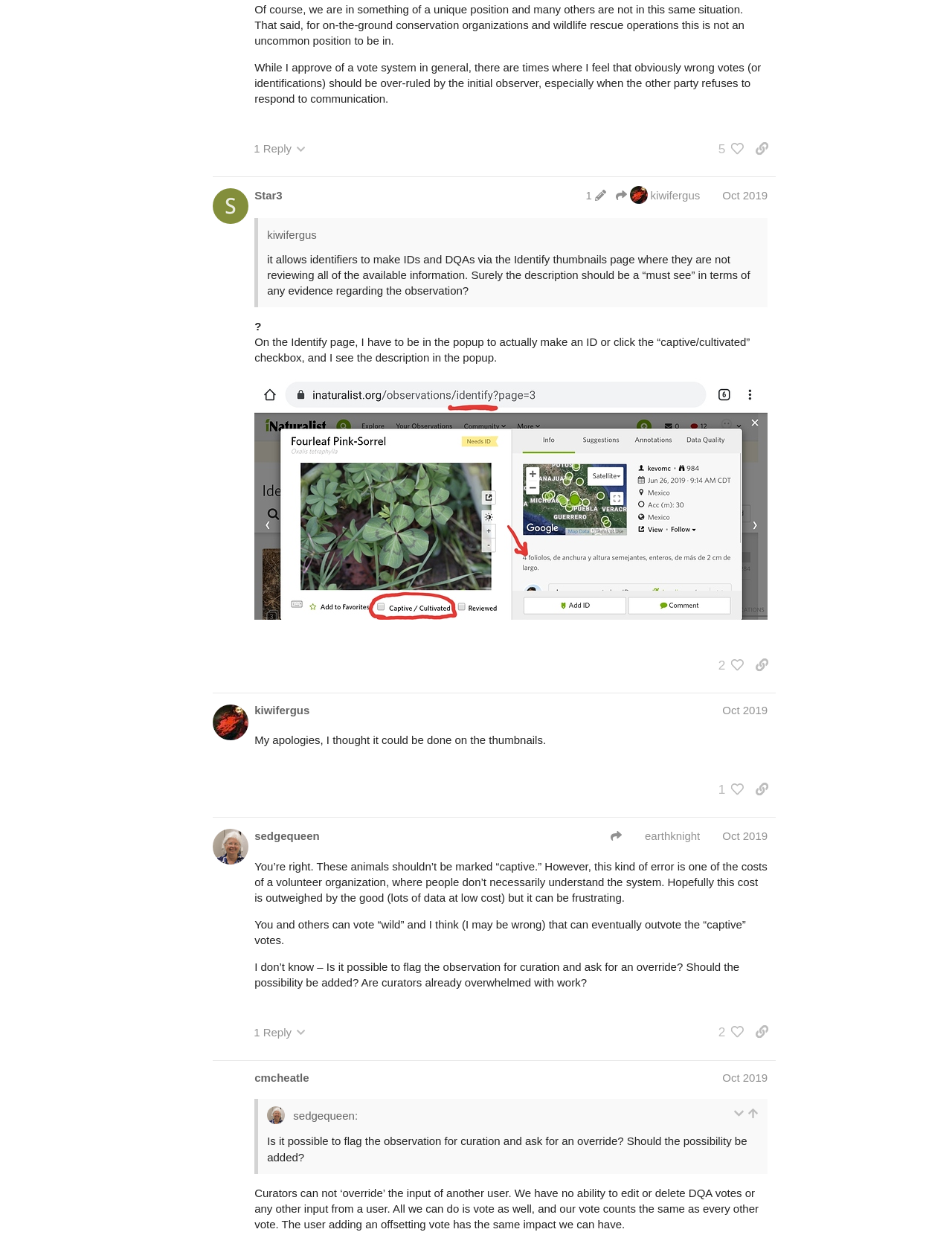Based on the image, please elaborate on the answer to the following question:
What is the date of post #22?

The date of post #22 can be found in the link 'Oct 2019' in the heading 'charlie ostradella Oct 2019', which indicates that the date is October 12, 2019.